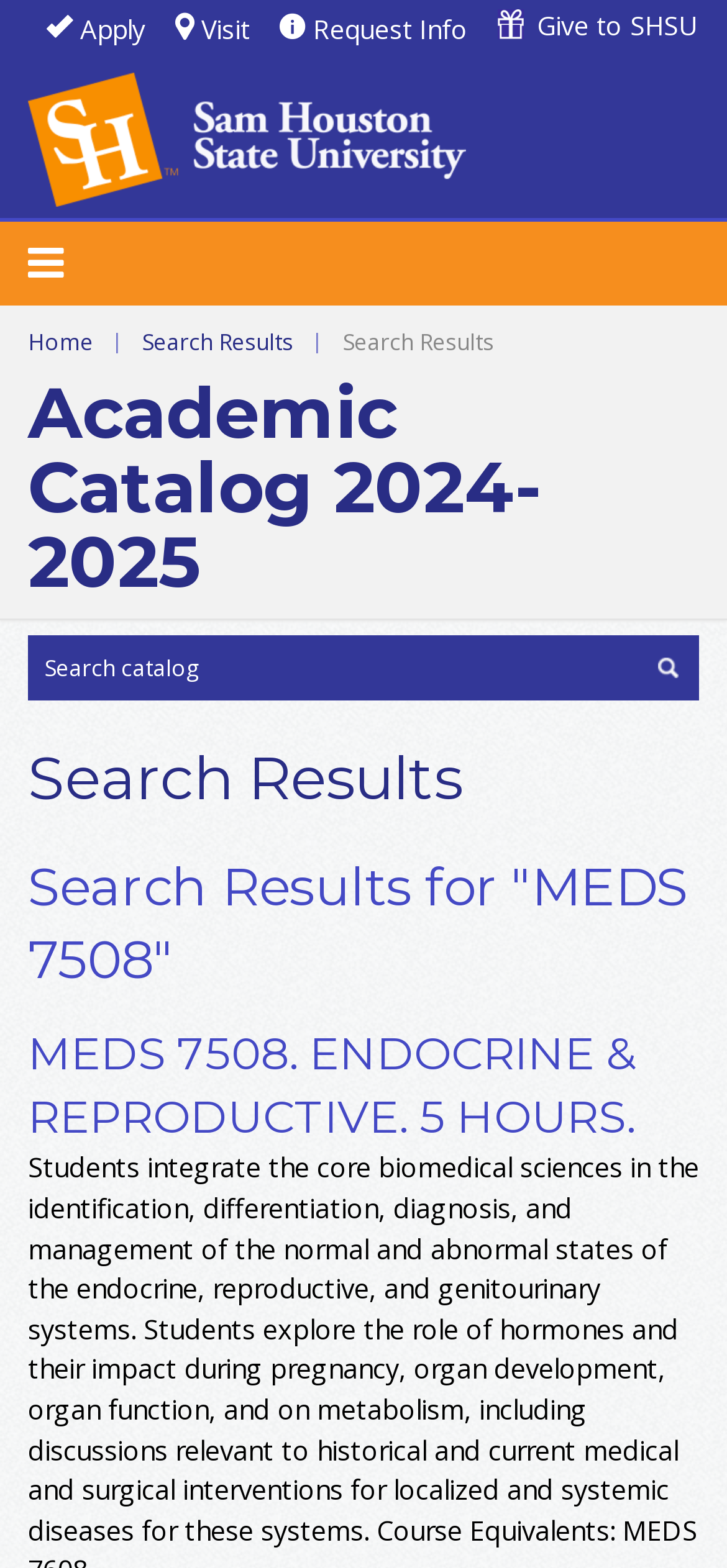What is the purpose of the textbox?
Provide a thorough and detailed answer to the question.

The textbox is located next to the 'Search' button, and it is likely used to input search queries. This is further supported by the presence of a 'Search' button next to it, which suggests that the textbox is used to input search queries.